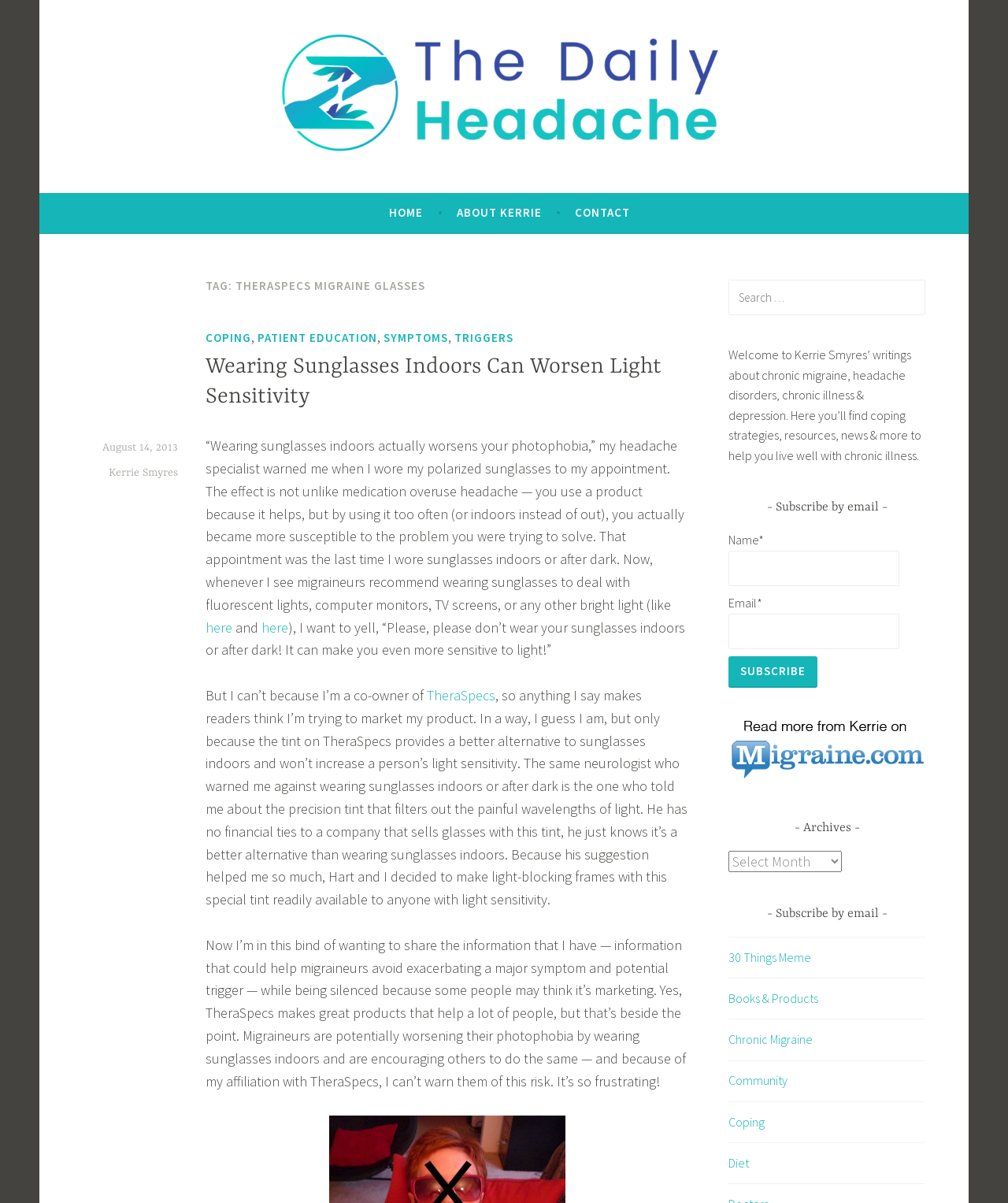Based on the image, provide a detailed response to the question:
What is the purpose of TheraSpecs?

According to the webpage content, TheraSpecs provides light-blocking frames with a special tint that filters out painful wavelengths of light, which can help individuals with light sensitivity, including those with chronic migraine.